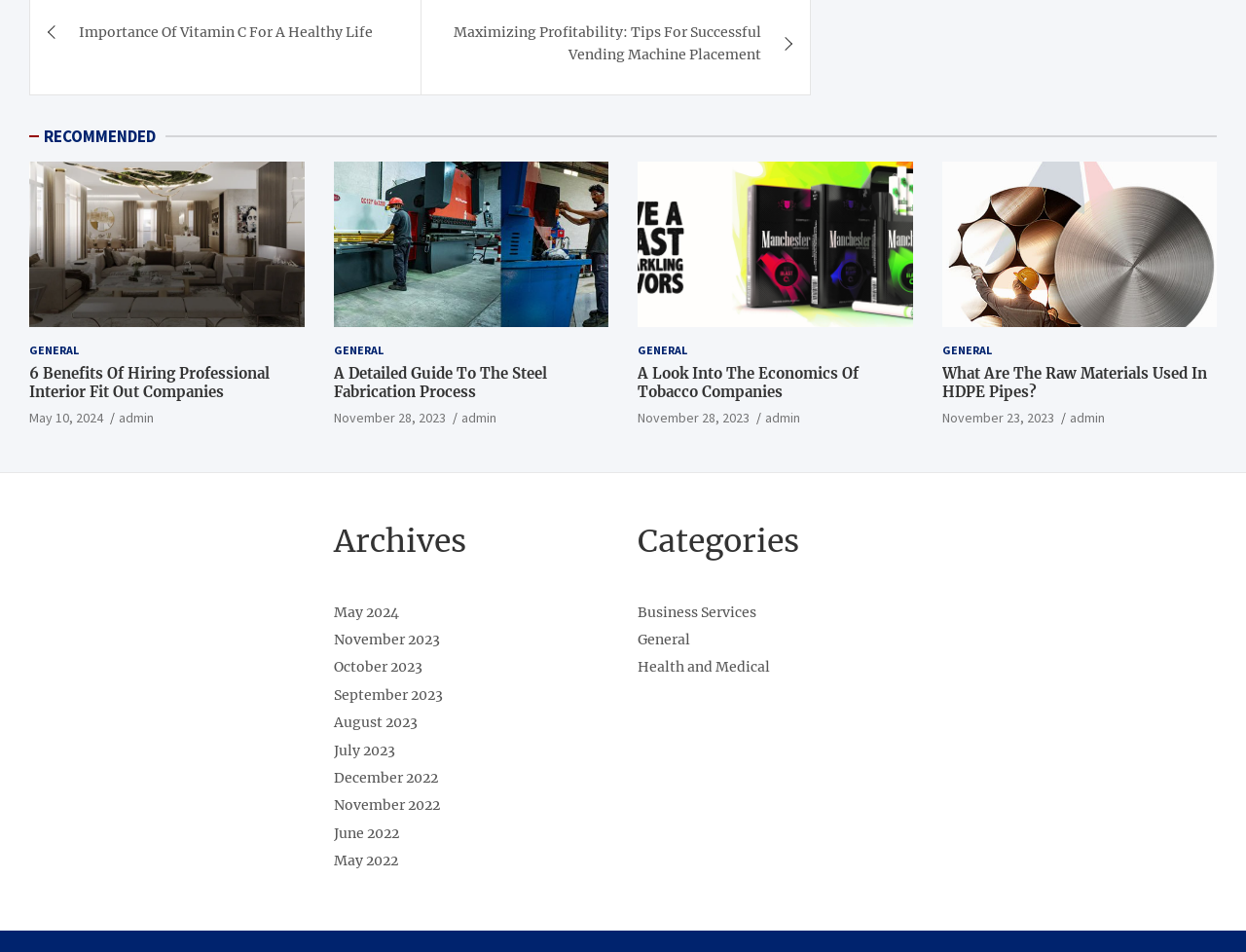Can you pinpoint the bounding box coordinates for the clickable element required for this instruction: "learn about the raw materials used in HDPE pipes"? The coordinates should be four float numbers between 0 and 1, i.e., [left, top, right, bottom].

[0.756, 0.17, 0.977, 0.343]